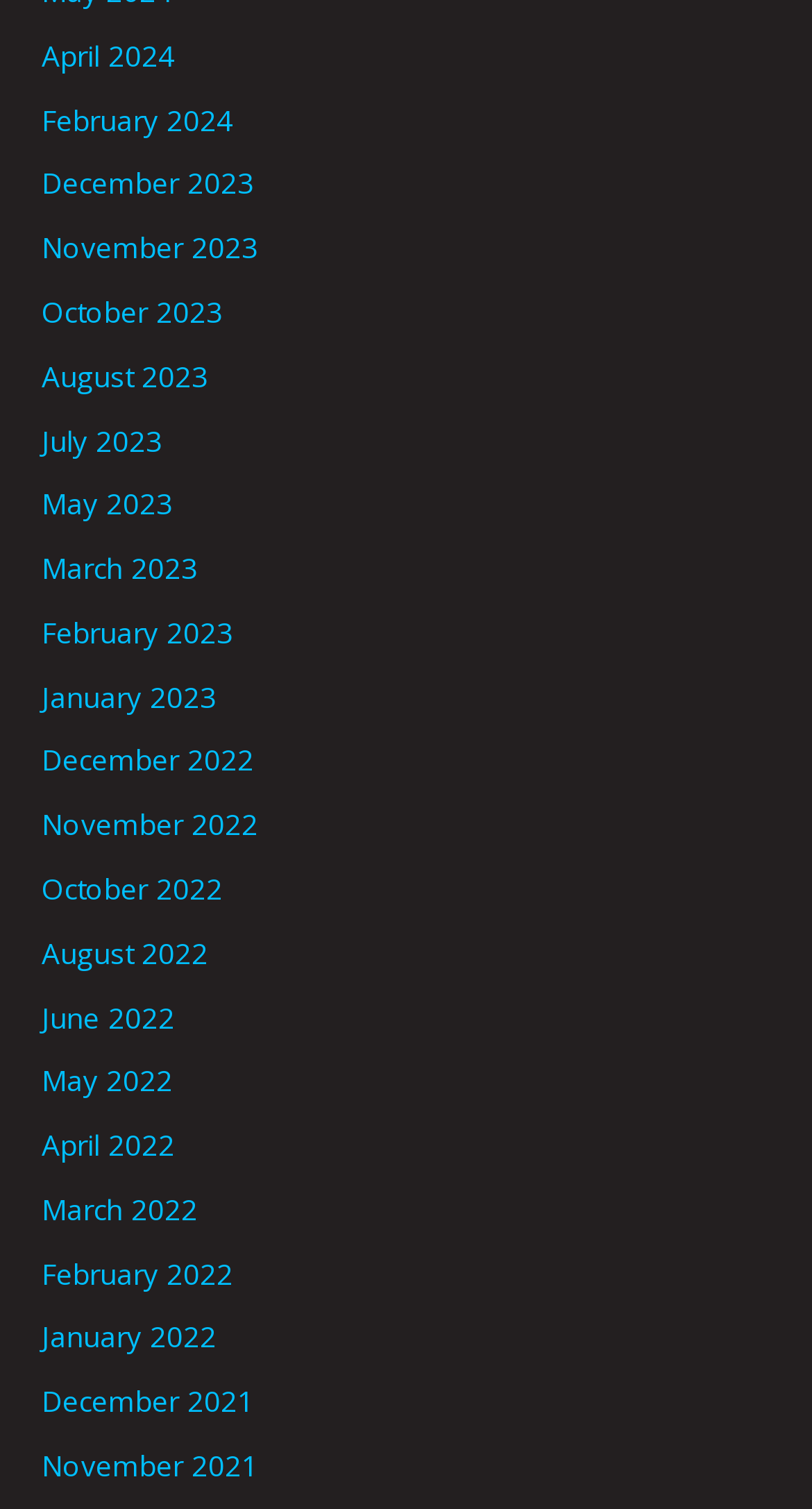Use a single word or phrase to answer the question: How many links are there in total?

25